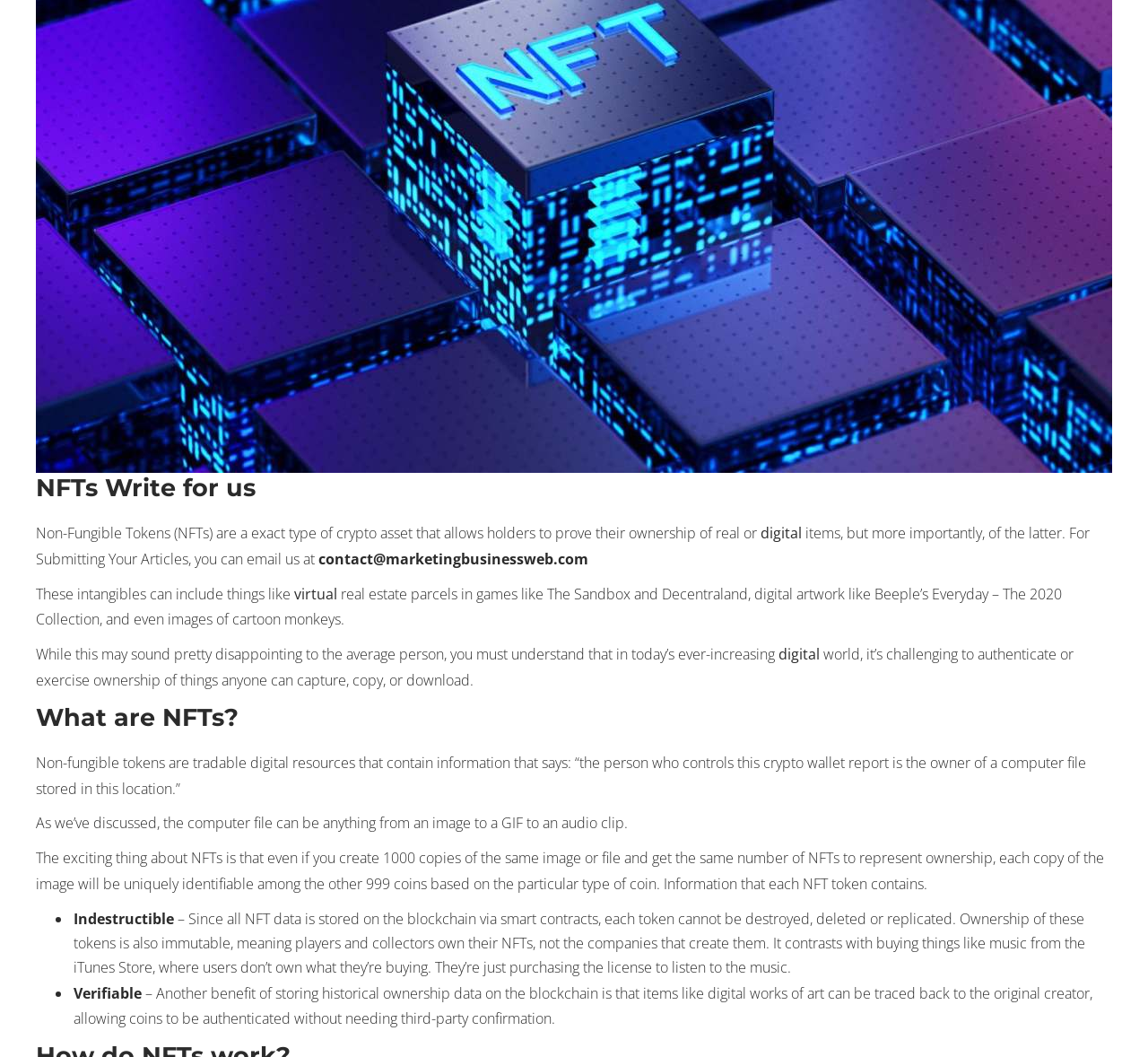Find the bounding box of the web element that fits this description: "Fortnite chapter3".

[0.035, 0.126, 0.324, 0.142]